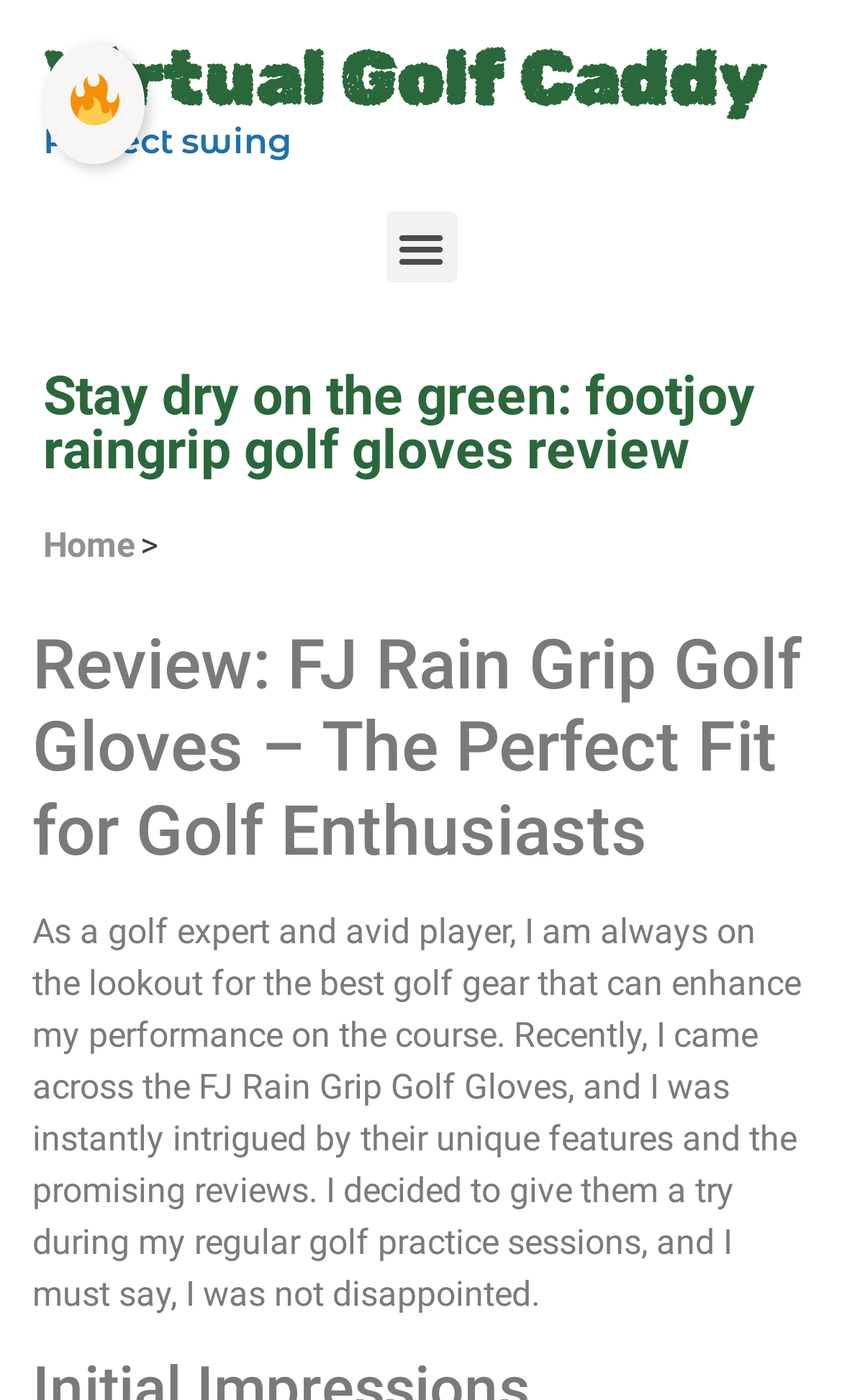What is the shape of the icon near the 'Virtual Golf Caddy' link?
Identify the answer in the screenshot and reply with a single word or phrase.

None